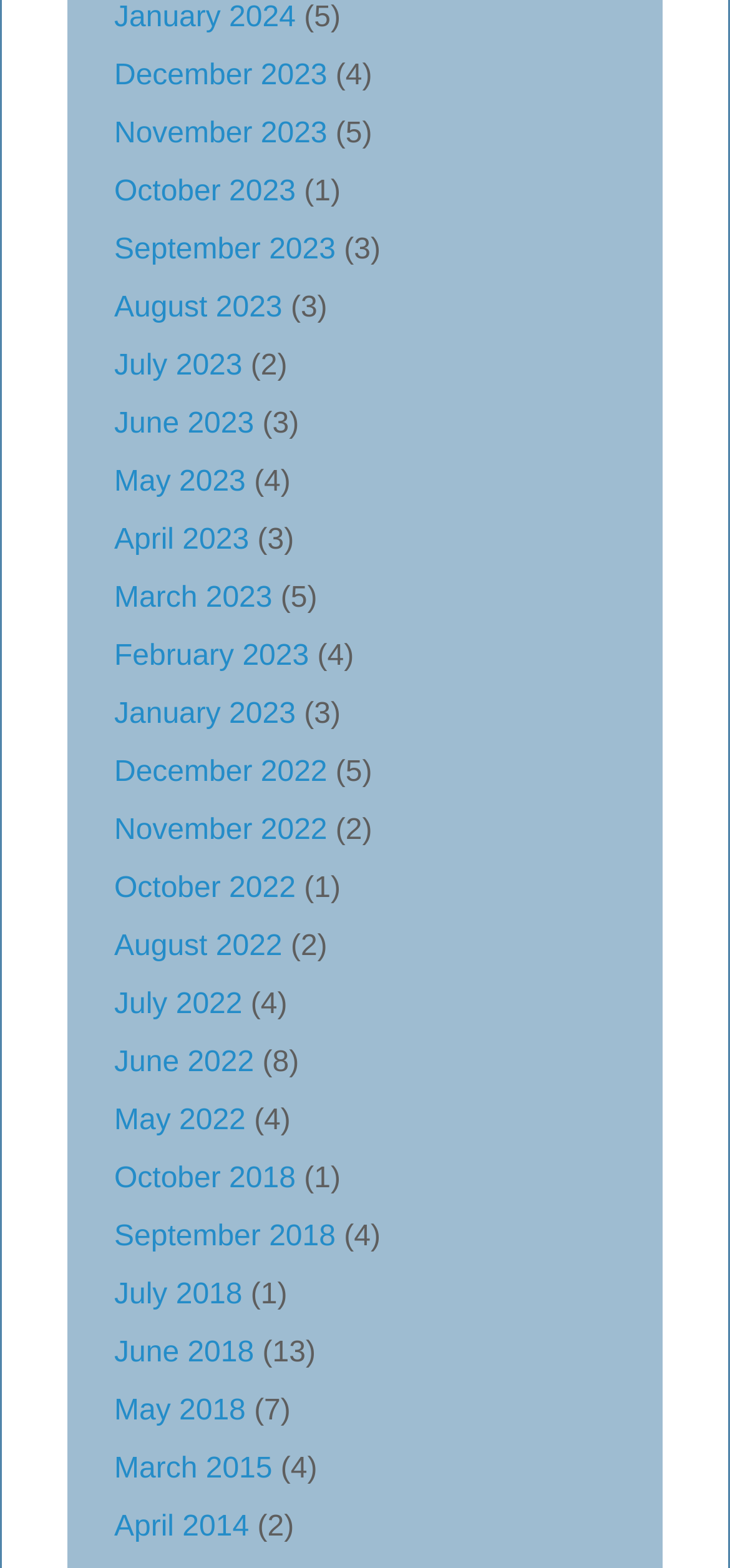Please specify the bounding box coordinates of the area that should be clicked to accomplish the following instruction: "Check November 2023". The coordinates should consist of four float numbers between 0 and 1, i.e., [left, top, right, bottom].

[0.156, 0.075, 0.448, 0.095]